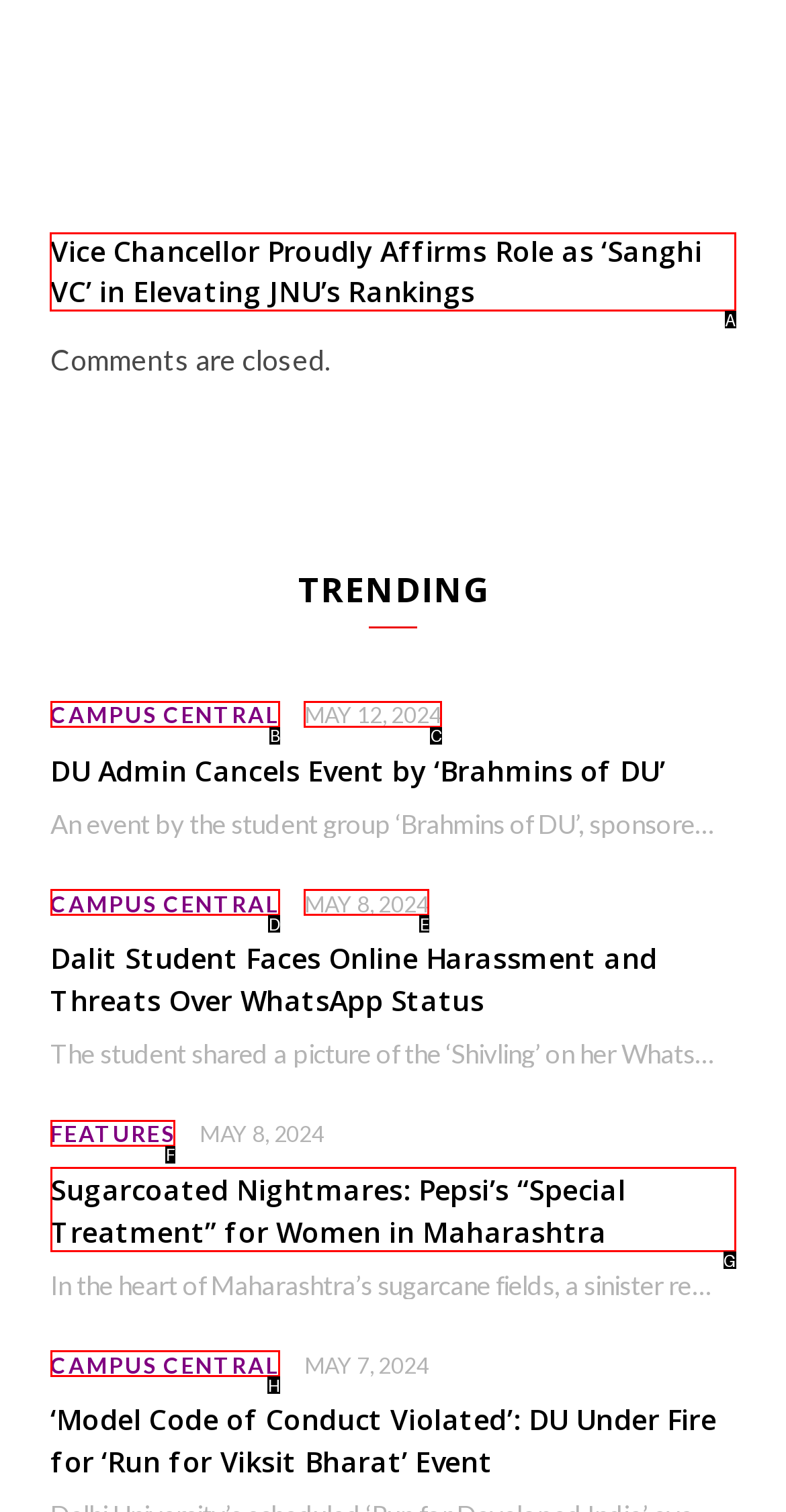Identify the letter of the UI element you need to select to accomplish the task: Make an 'Appointment'.
Respond with the option's letter from the given choices directly.

None